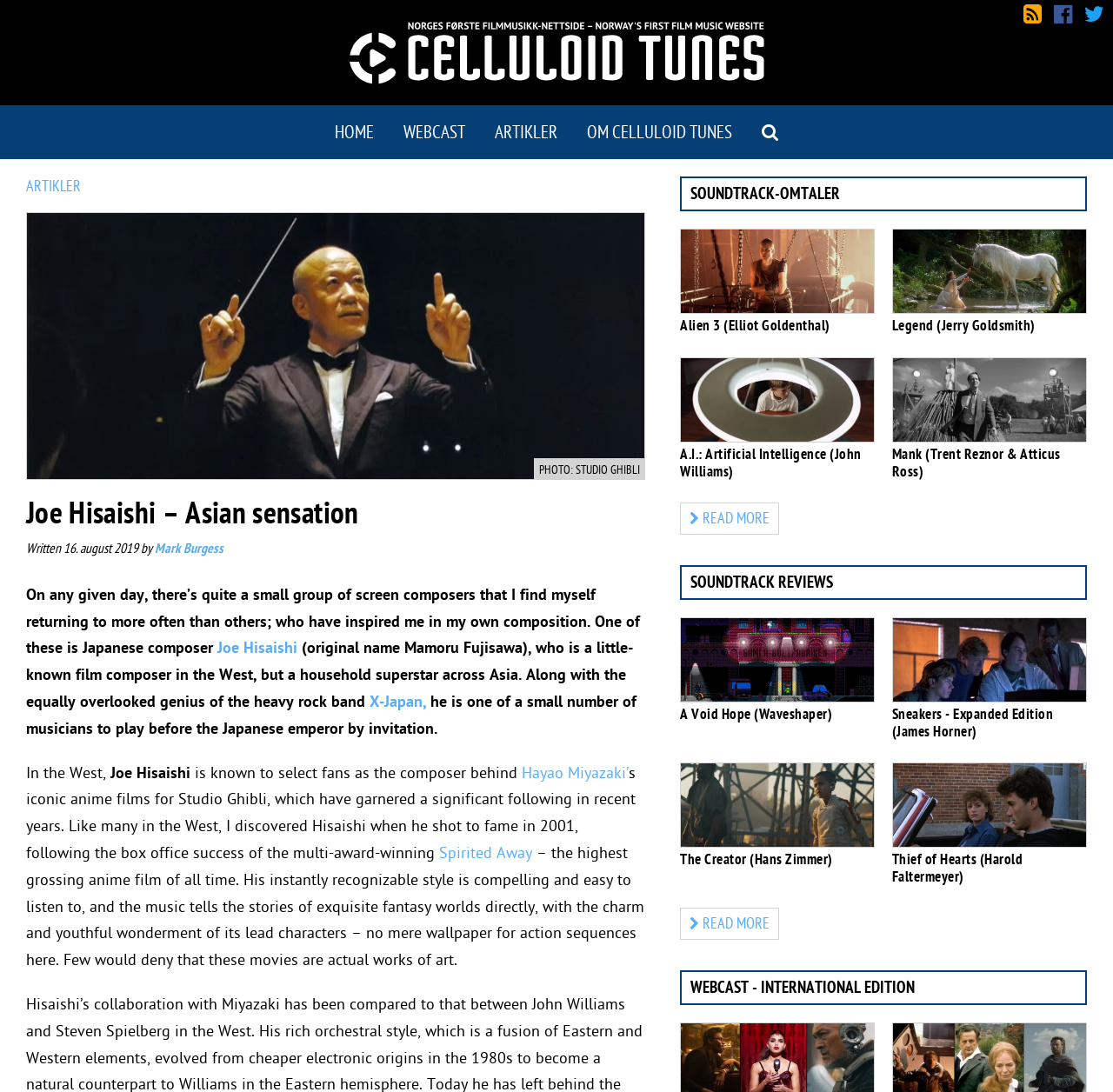Find the bounding box coordinates of the clickable element required to execute the following instruction: "Check out the review of A Void Hope soundtrack". Provide the coordinates as four float numbers between 0 and 1, i.e., [left, top, right, bottom].

[0.611, 0.647, 0.786, 0.663]